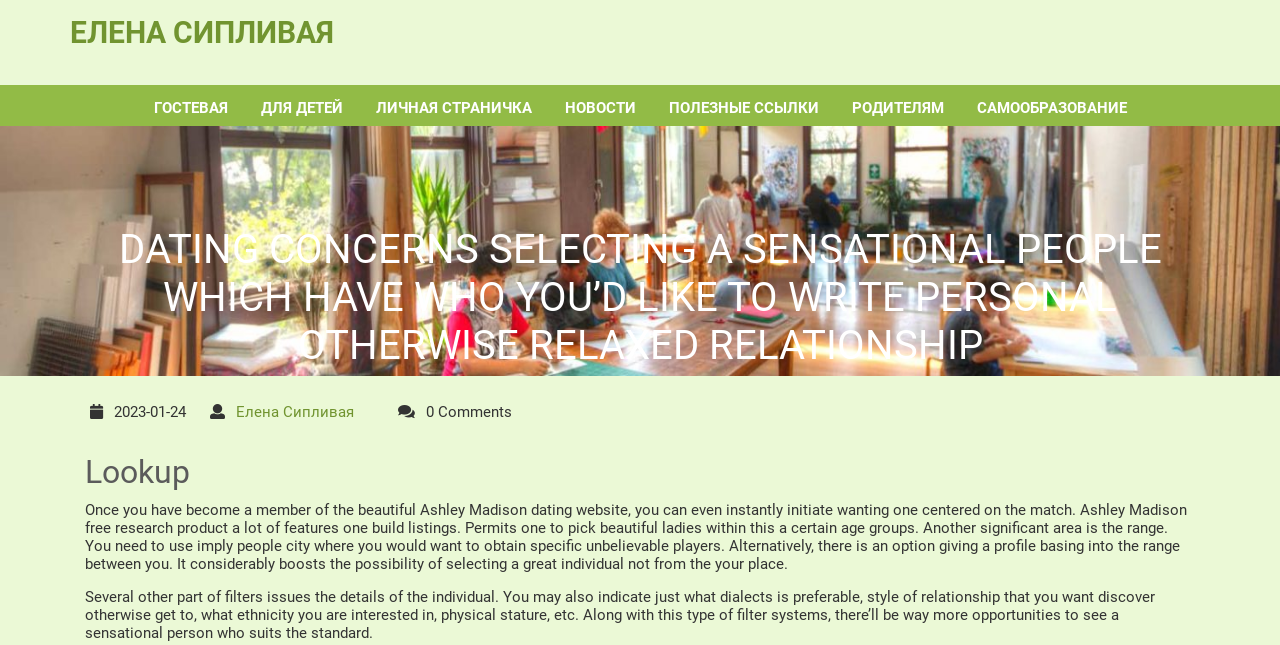Identify the bounding box coordinates of the clickable section necessary to follow the following instruction: "Go to ГОСТЕВАЯ page". The coordinates should be presented as four float numbers from 0 to 1, i.e., [left, top, right, bottom].

[0.108, 0.14, 0.189, 0.195]